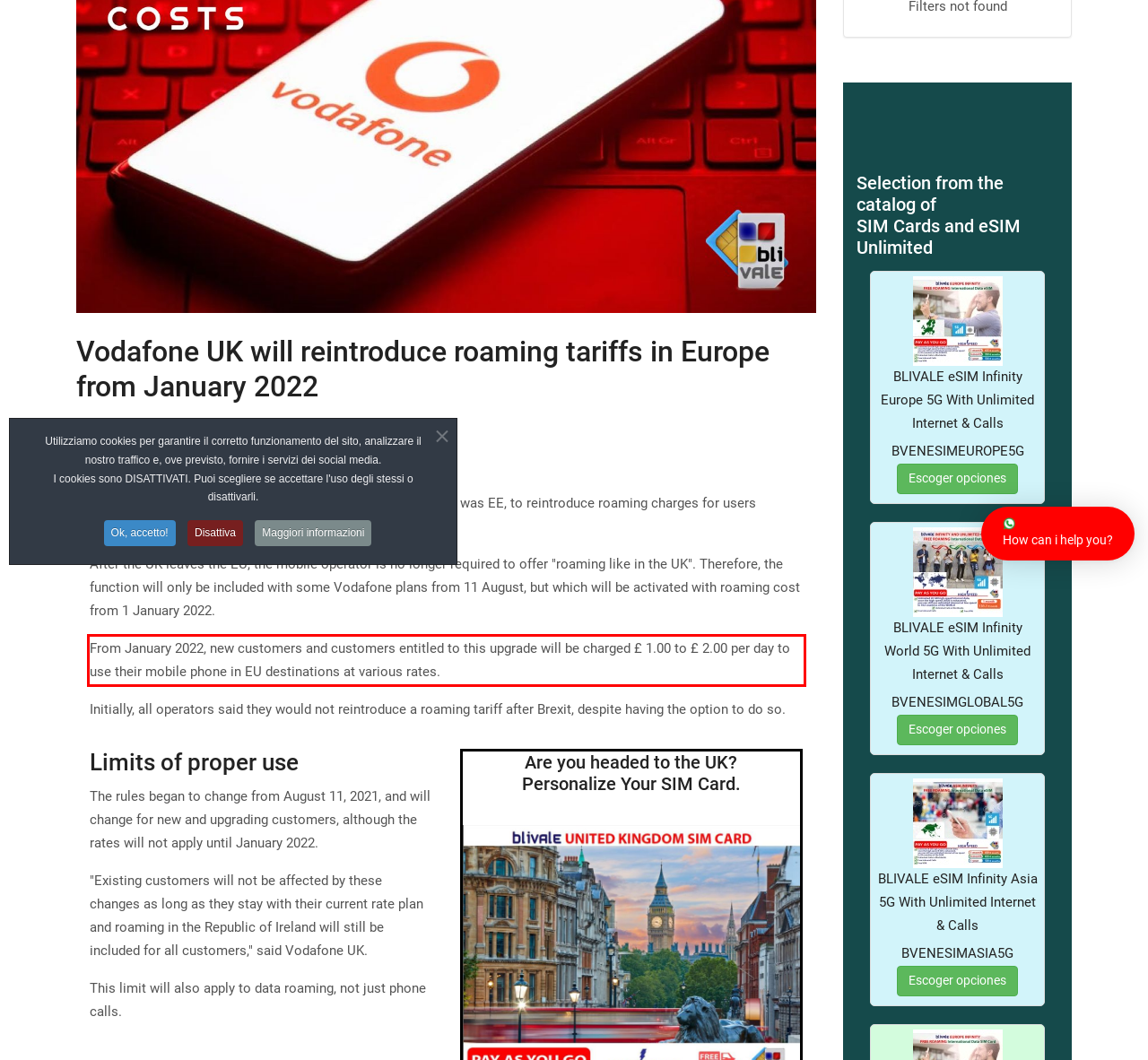Identify the text inside the red bounding box in the provided webpage screenshot and transcribe it.

From January 2022, new customers and customers entitled to this upgrade will be charged £ 1.00 to £ 2.00 per day to use their mobile phone in EU destinations at various rates.